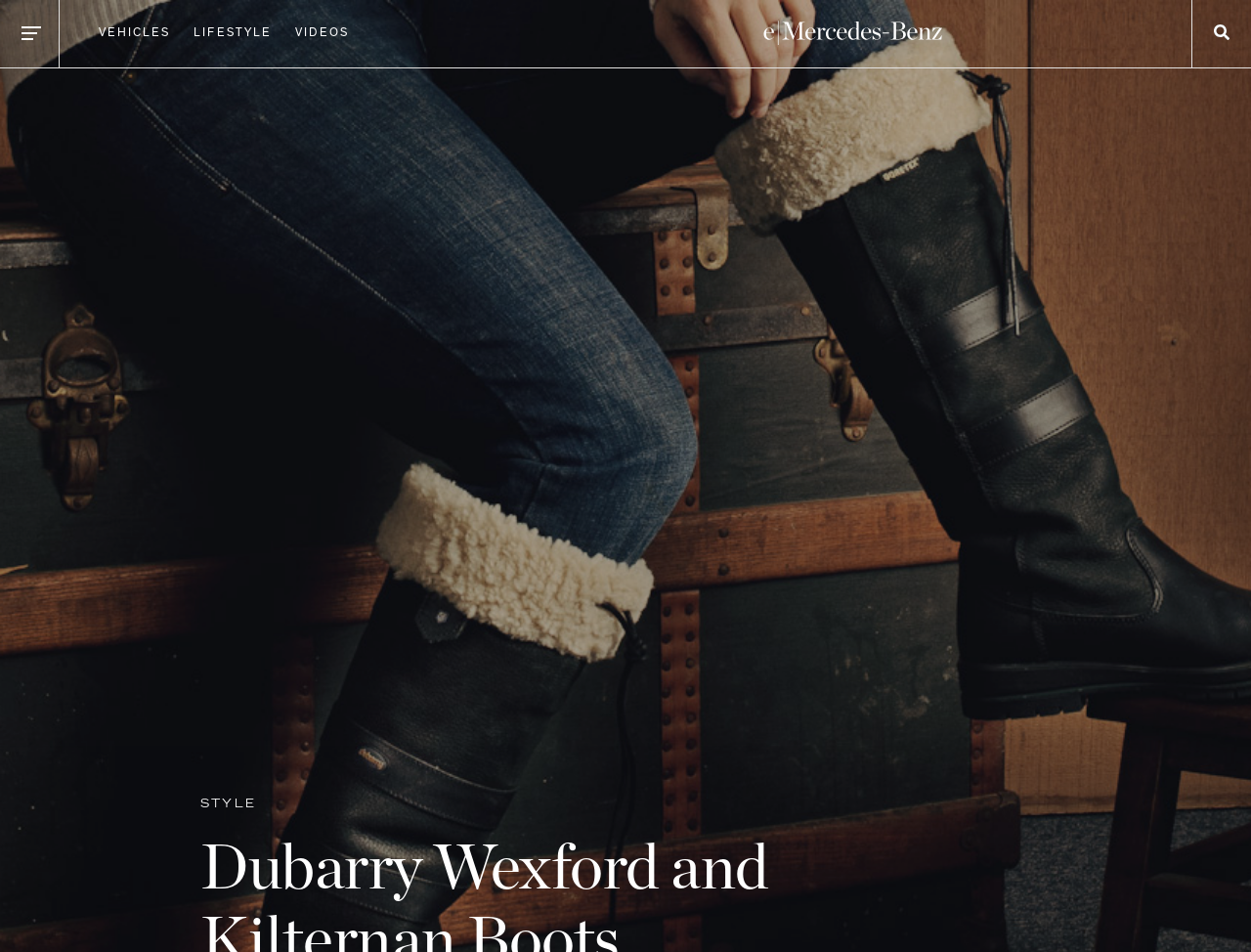Answer the question below with a single word or a brief phrase: 
What is the category of the products featured on this webpage?

Boots